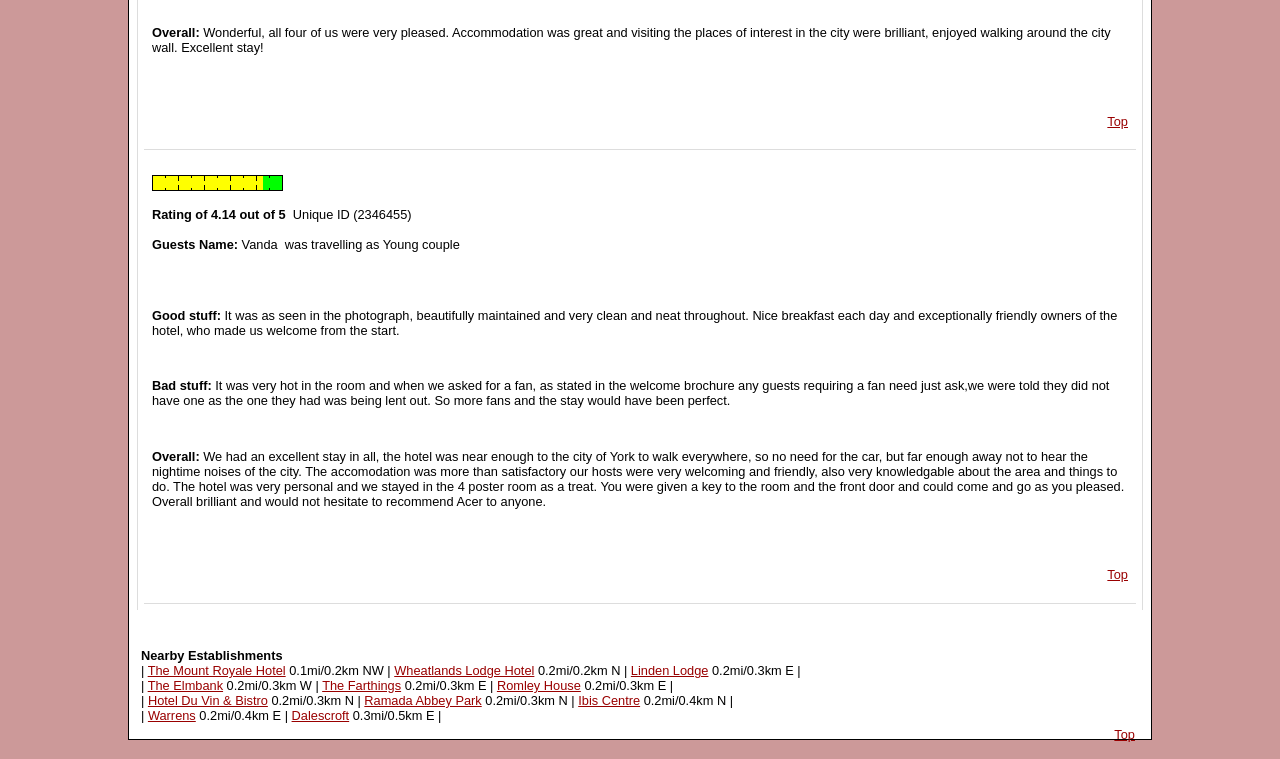Give a one-word or one-phrase response to the question:
How many reviews are displayed on this webpage?

2